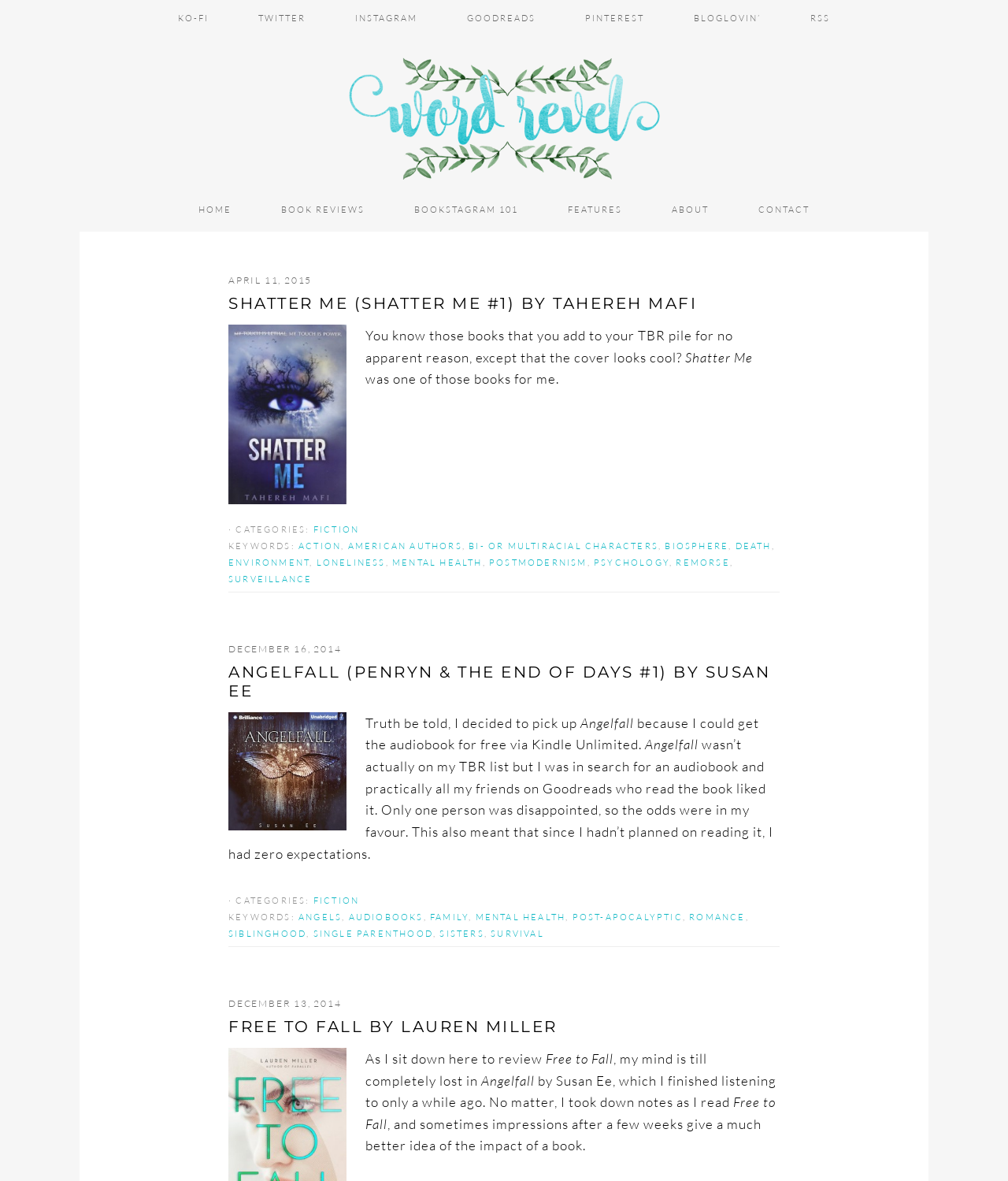Kindly provide the bounding box coordinates of the section you need to click on to fulfill the given instruction: "Read the article about 'FREE TO FALL BY LAUREN MILLER'".

[0.227, 0.849, 0.773, 0.877]